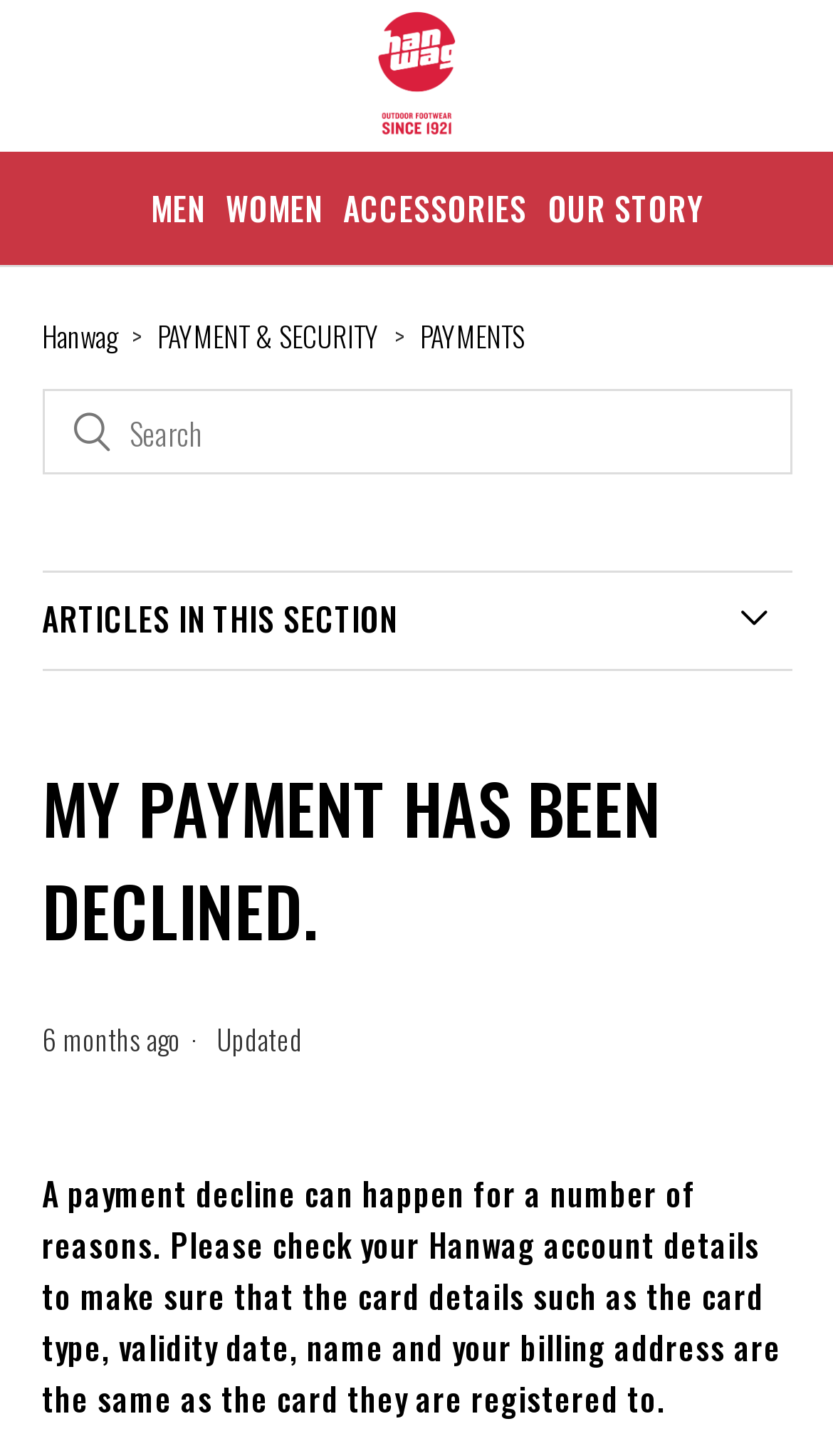Can you identify the bounding box coordinates of the clickable region needed to carry out this instruction: 'view payment and security information'? The coordinates should be four float numbers within the range of 0 to 1, stated as [left, top, right, bottom].

[0.147, 0.215, 0.463, 0.244]